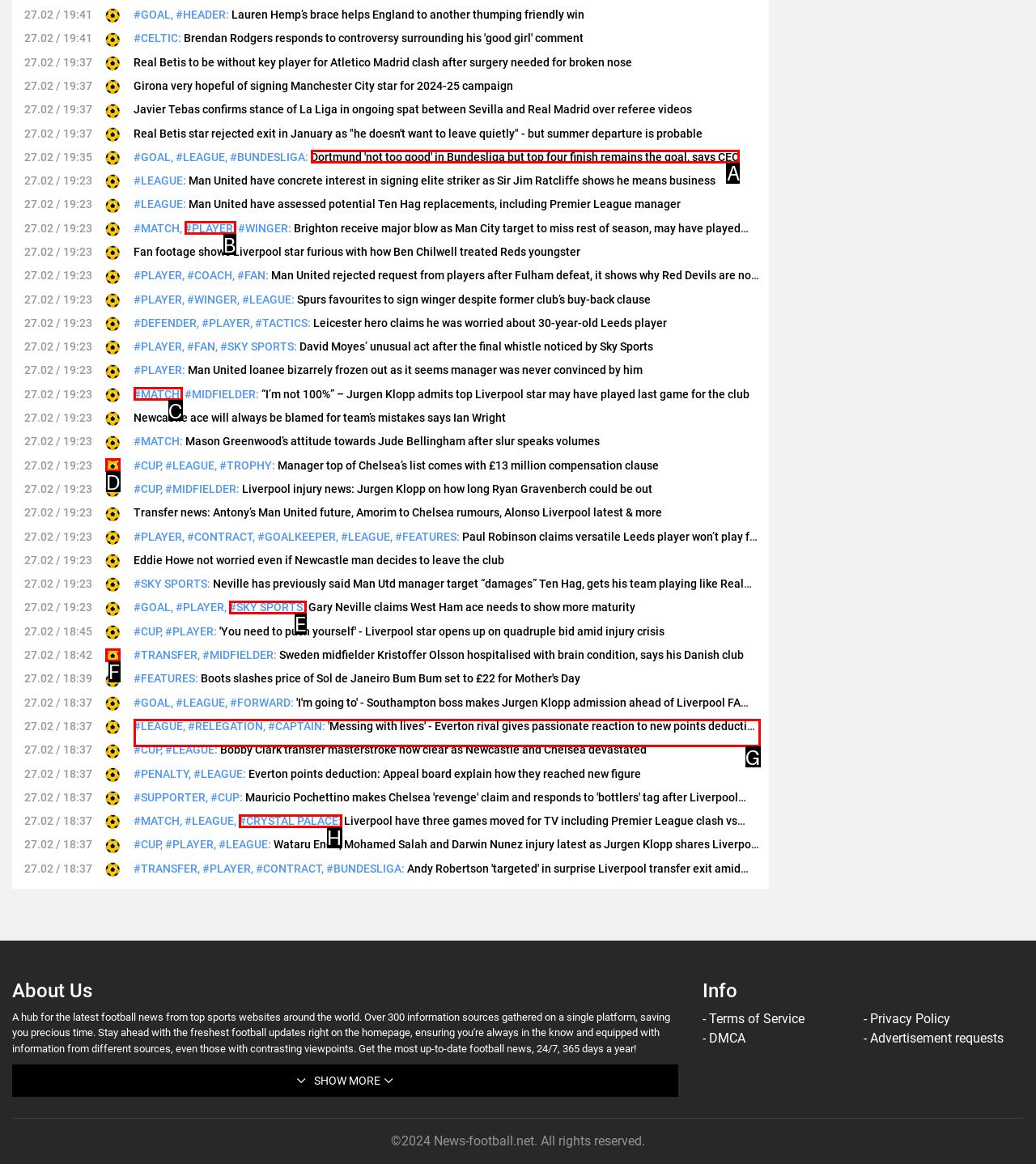Choose the UI element to click on to achieve this task: Click on the link to learn more about Dortmund's goal in Bundesliga. Reply with the letter representing the selected element.

A